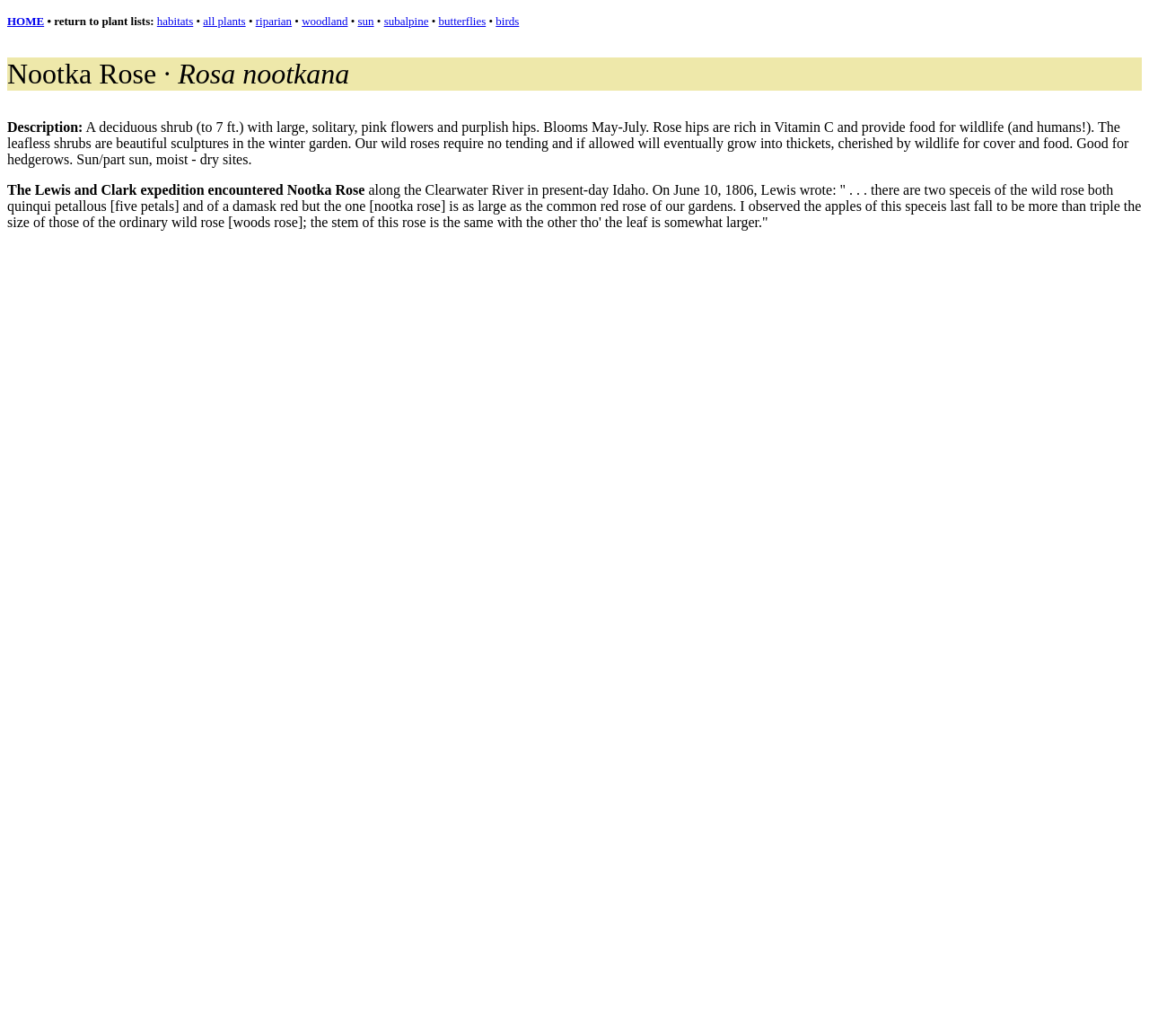Highlight the bounding box coordinates of the element you need to click to perform the following instruction: "go to home page."

[0.006, 0.014, 0.038, 0.027]